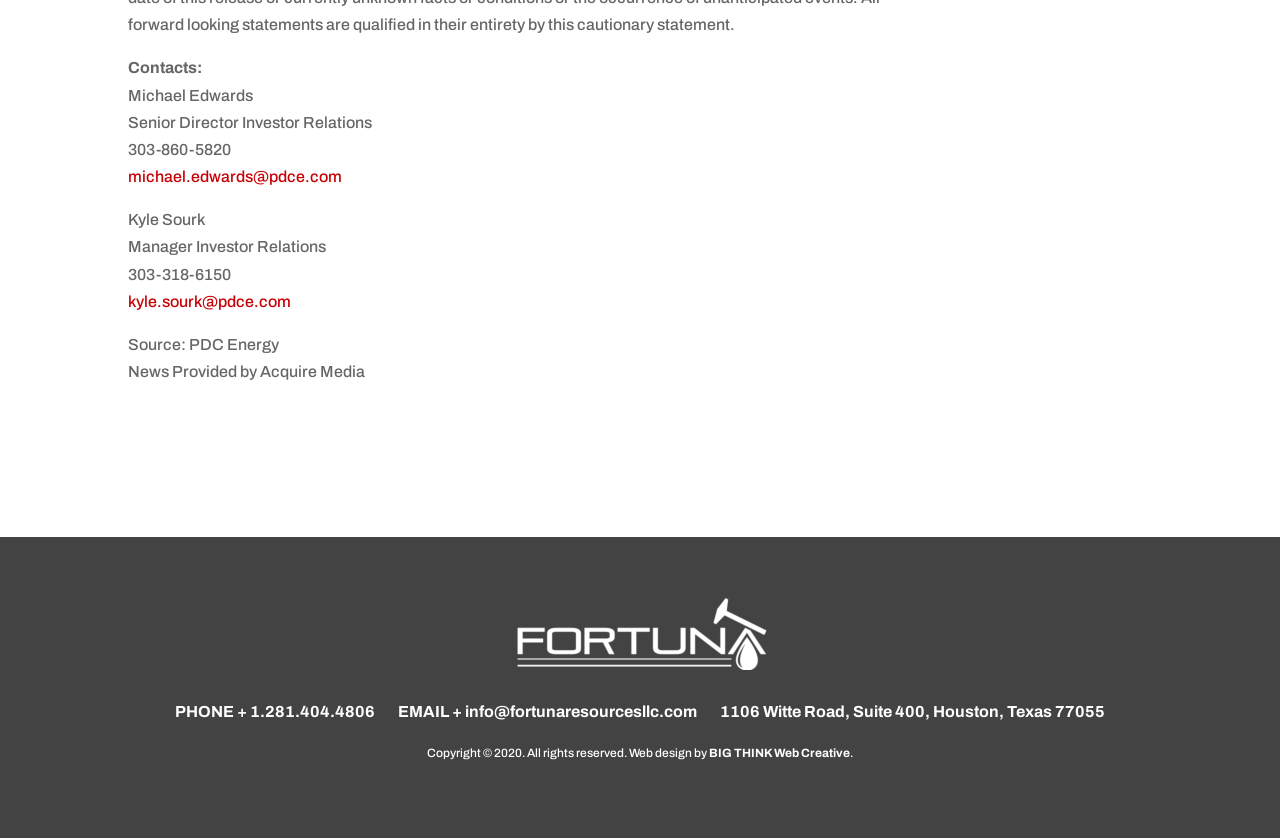Identify the bounding box of the HTML element described as: "info@fortunaresourcesllc.com".

[0.363, 0.839, 0.545, 0.859]